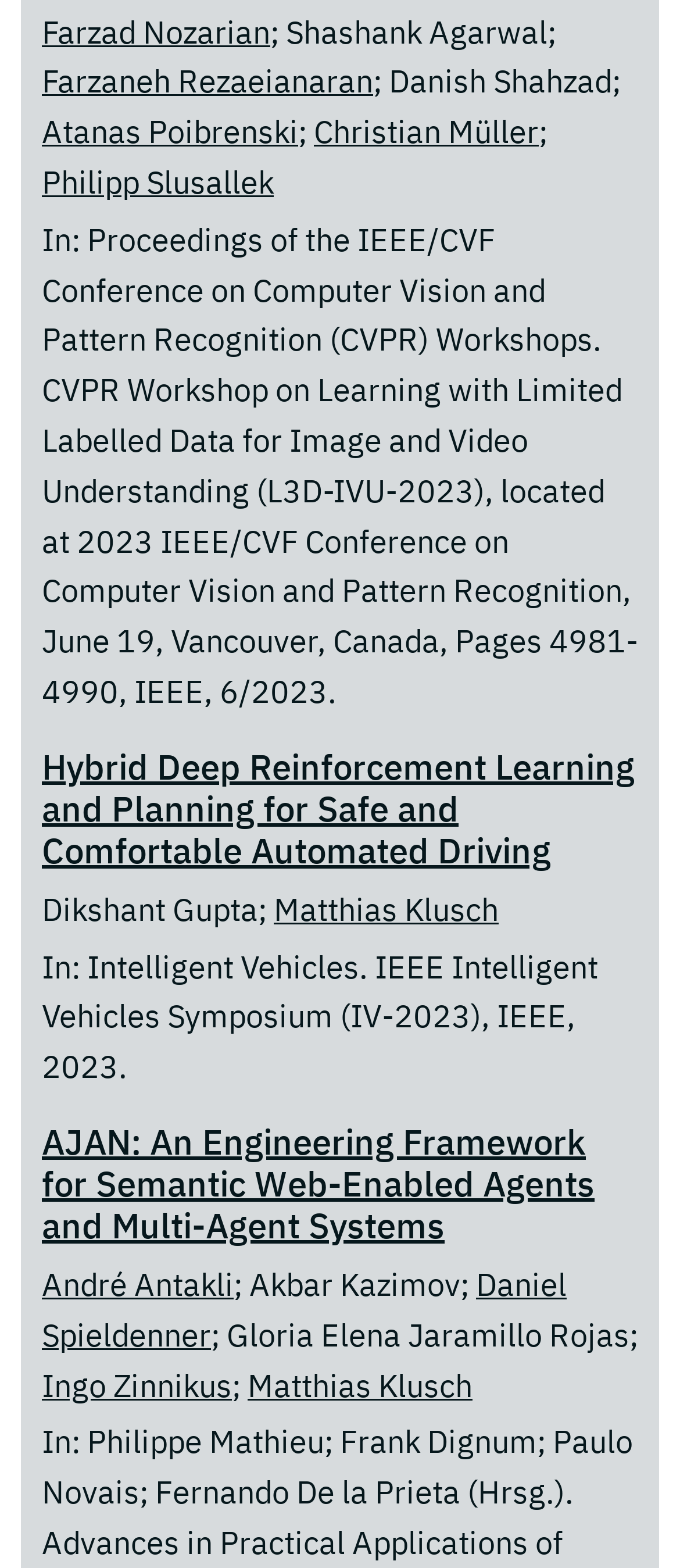Who is the co-author of the paper about image and video understanding?
Please provide a single word or phrase in response based on the screenshot.

Shashank Agarwal